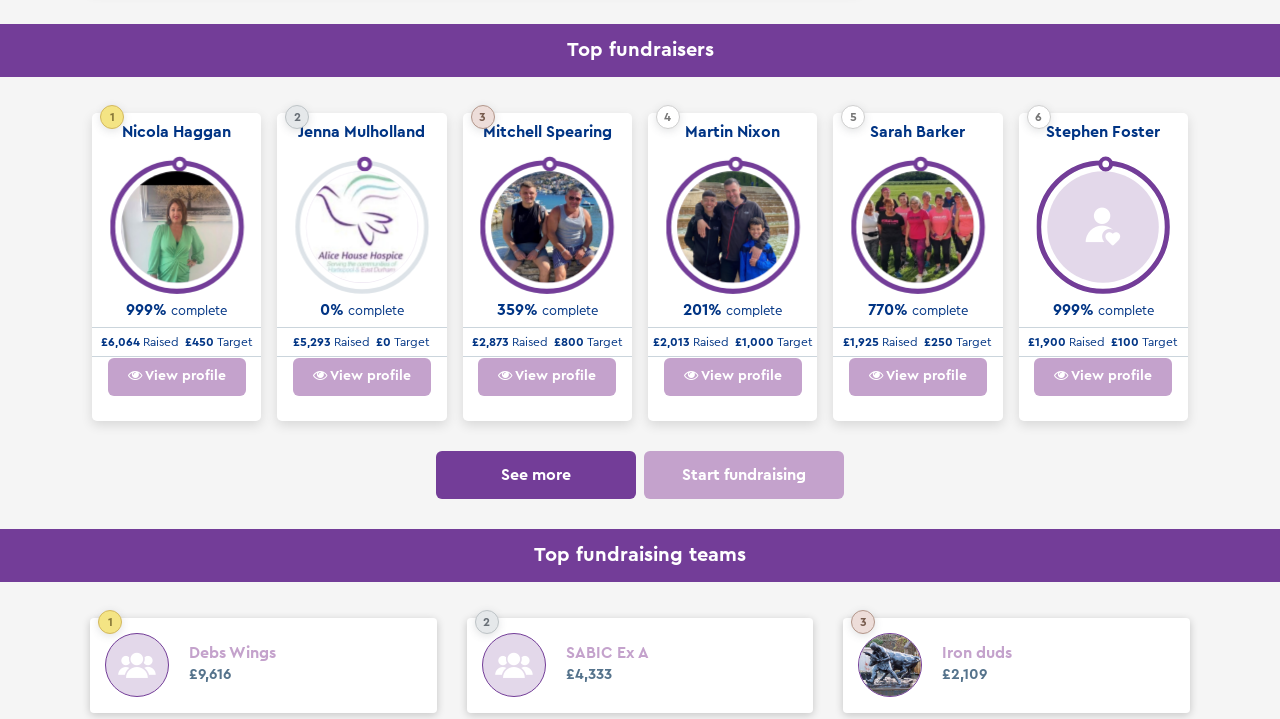What is the target amount for Jenna Mulholland?
Give a thorough and detailed response to the question.

According to the webpage, Jenna Mulholland's target amount is £0, as shown in the StaticText '£0' under the 'Target' column.